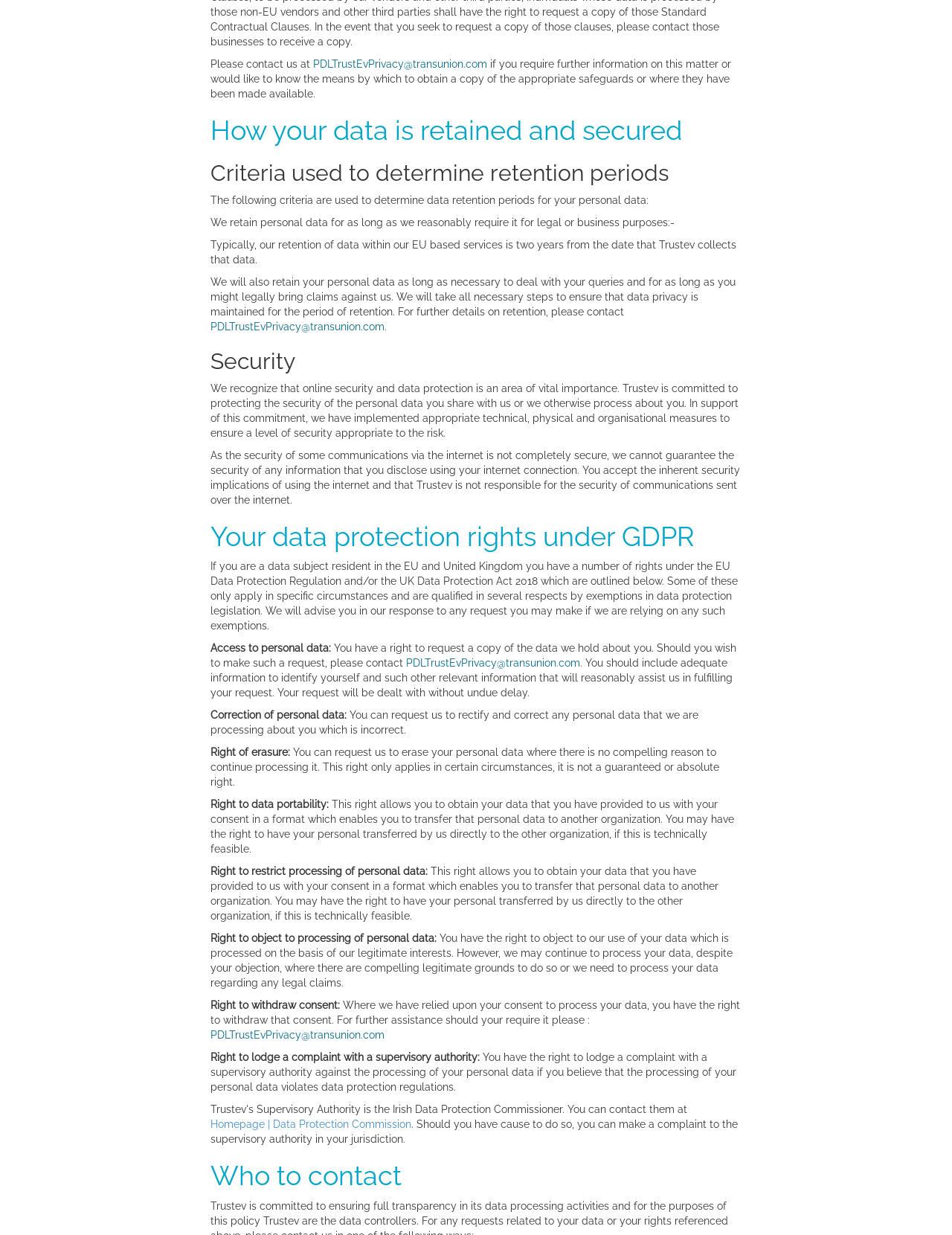Determine the bounding box coordinates in the format (top-left x, top-left y, bottom-right x, bottom-right y). Ensure all values are floating point numbers between 0 and 1. Identify the bounding box of the UI element described by: PDLTrustEvPrivacy@transunion.com

[0.427, 0.532, 0.609, 0.542]